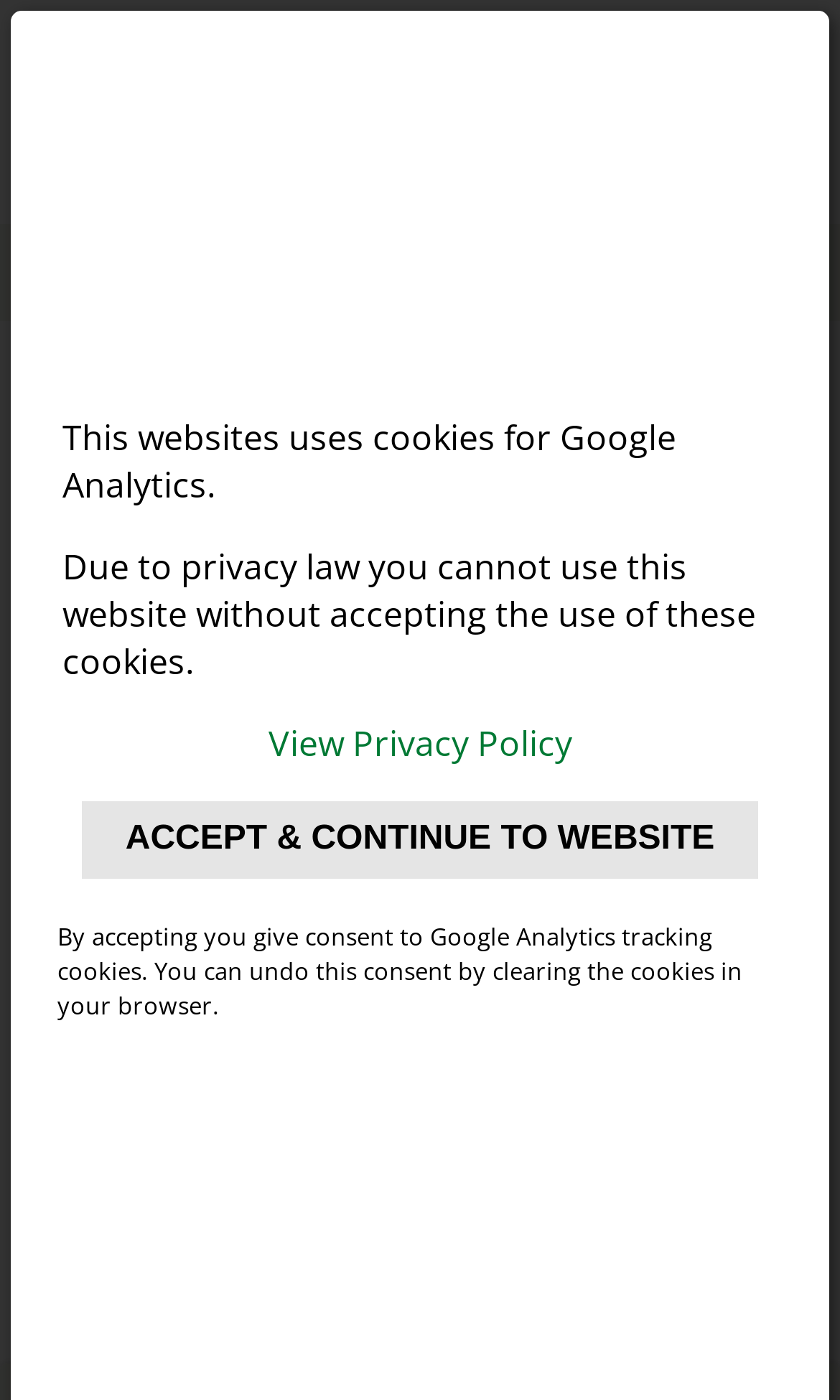Provide your answer in a single word or phrase: 
How many links are there on the webpage?

5